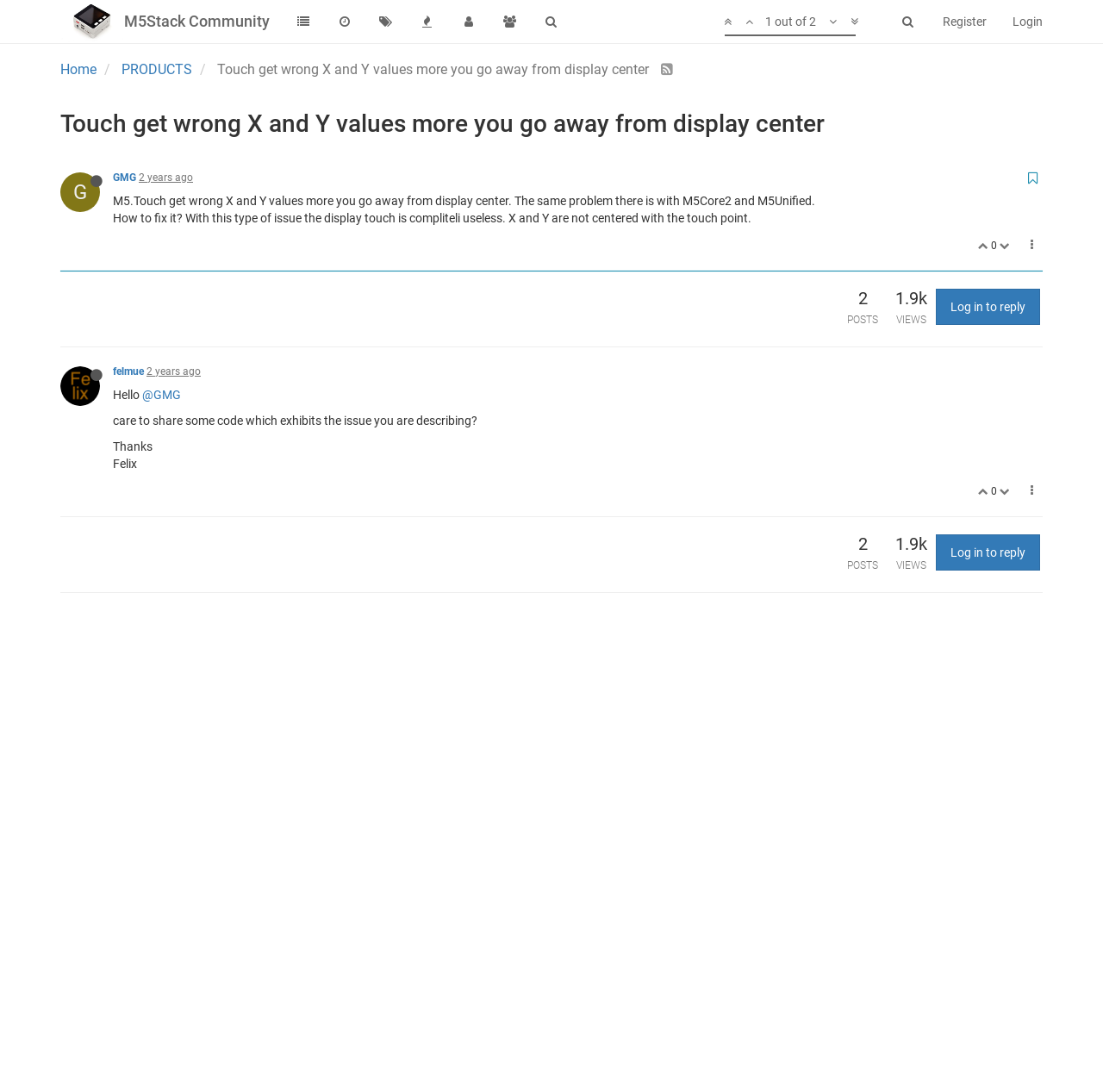Locate the bounding box coordinates of the element you need to click to accomplish the task described by this instruction: "Login to the forum".

[0.906, 0.0, 0.957, 0.039]